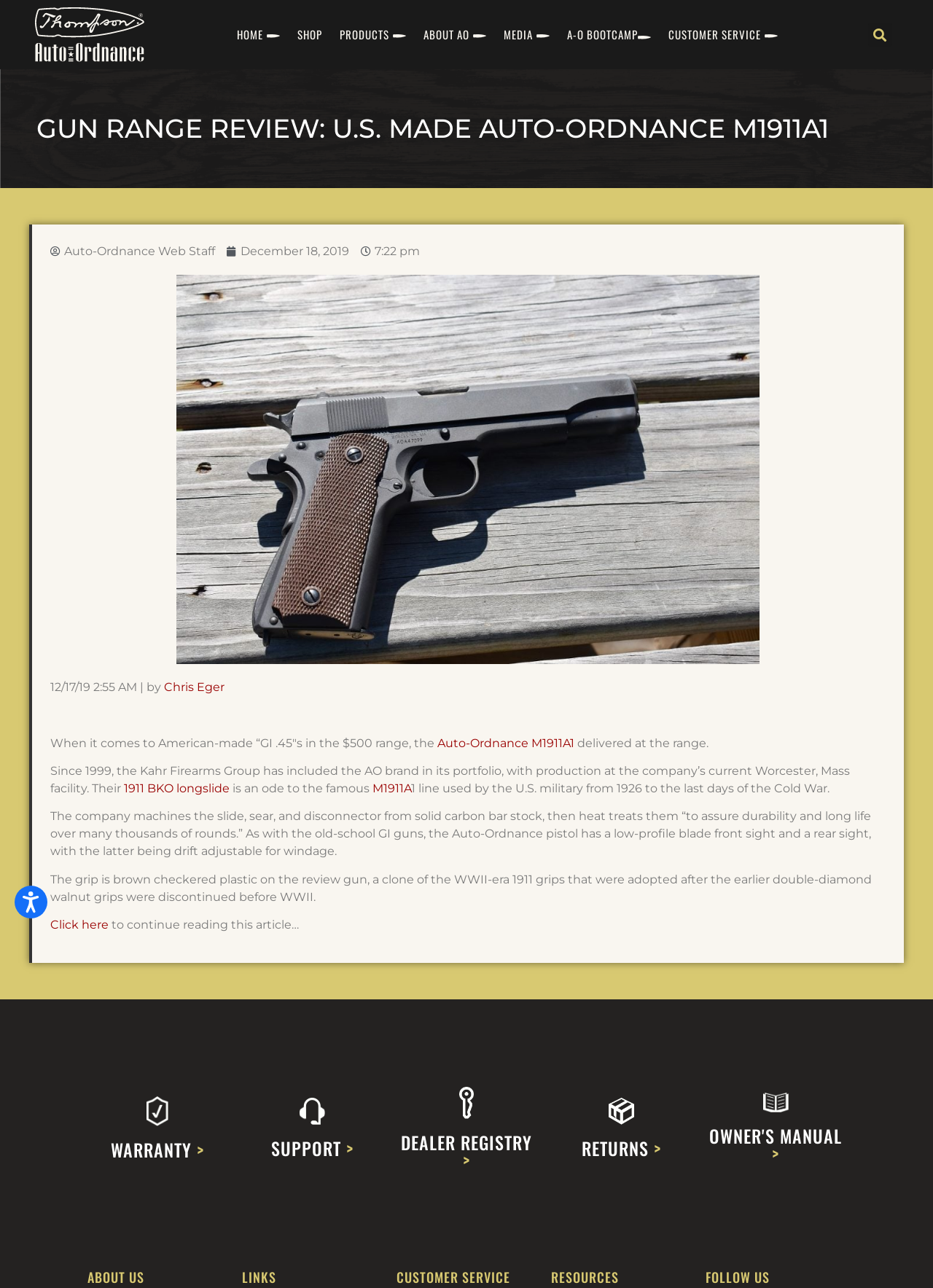Who is the author of the article?
Please provide a detailed and comprehensive answer to the question.

The author's name is mentioned in the article's byline, which states '12/17/19 2:55 AM | by Chris Eger'.